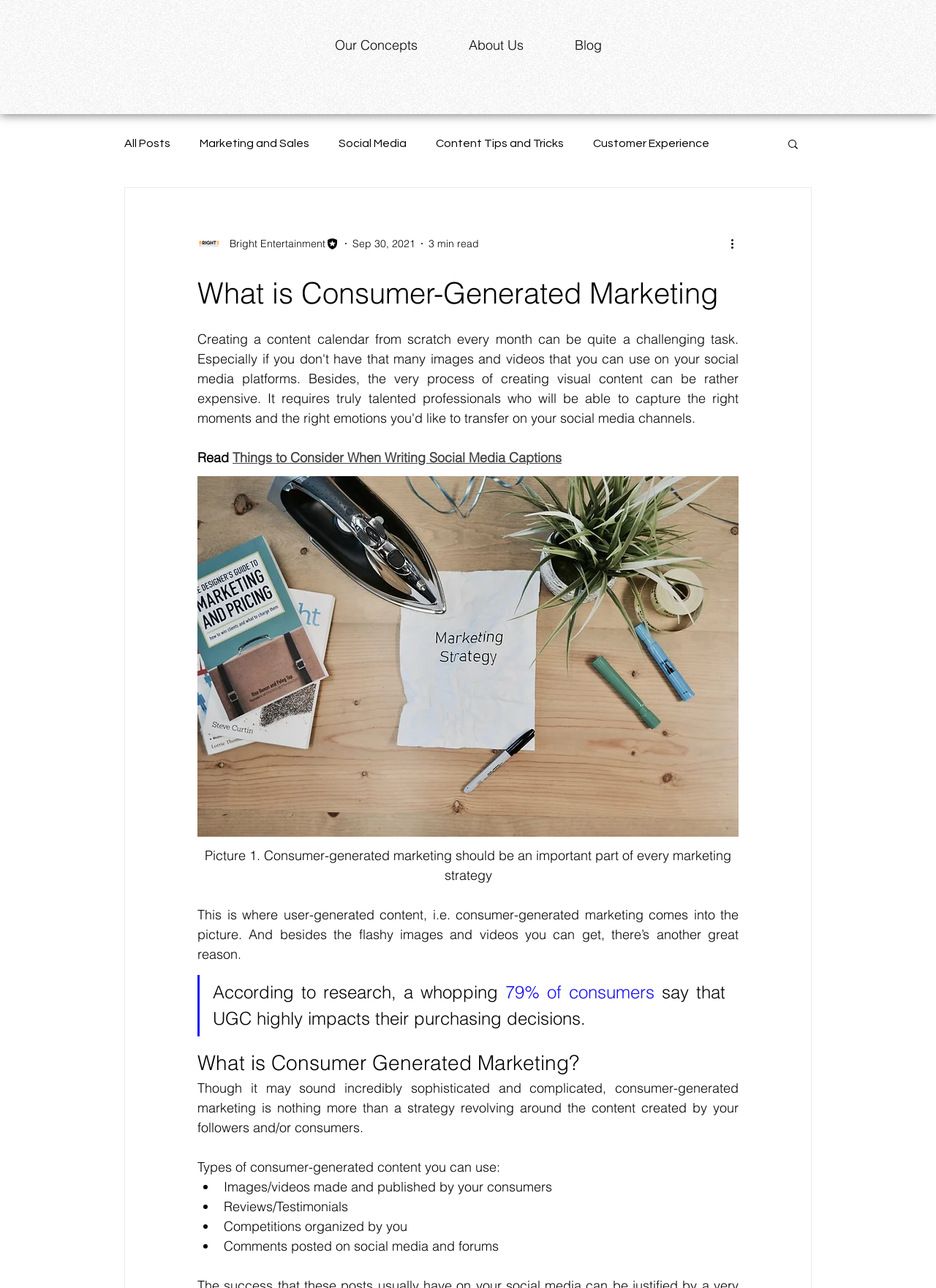Provide the text content of the webpage's main heading.

What is Consumer-Generated Marketing